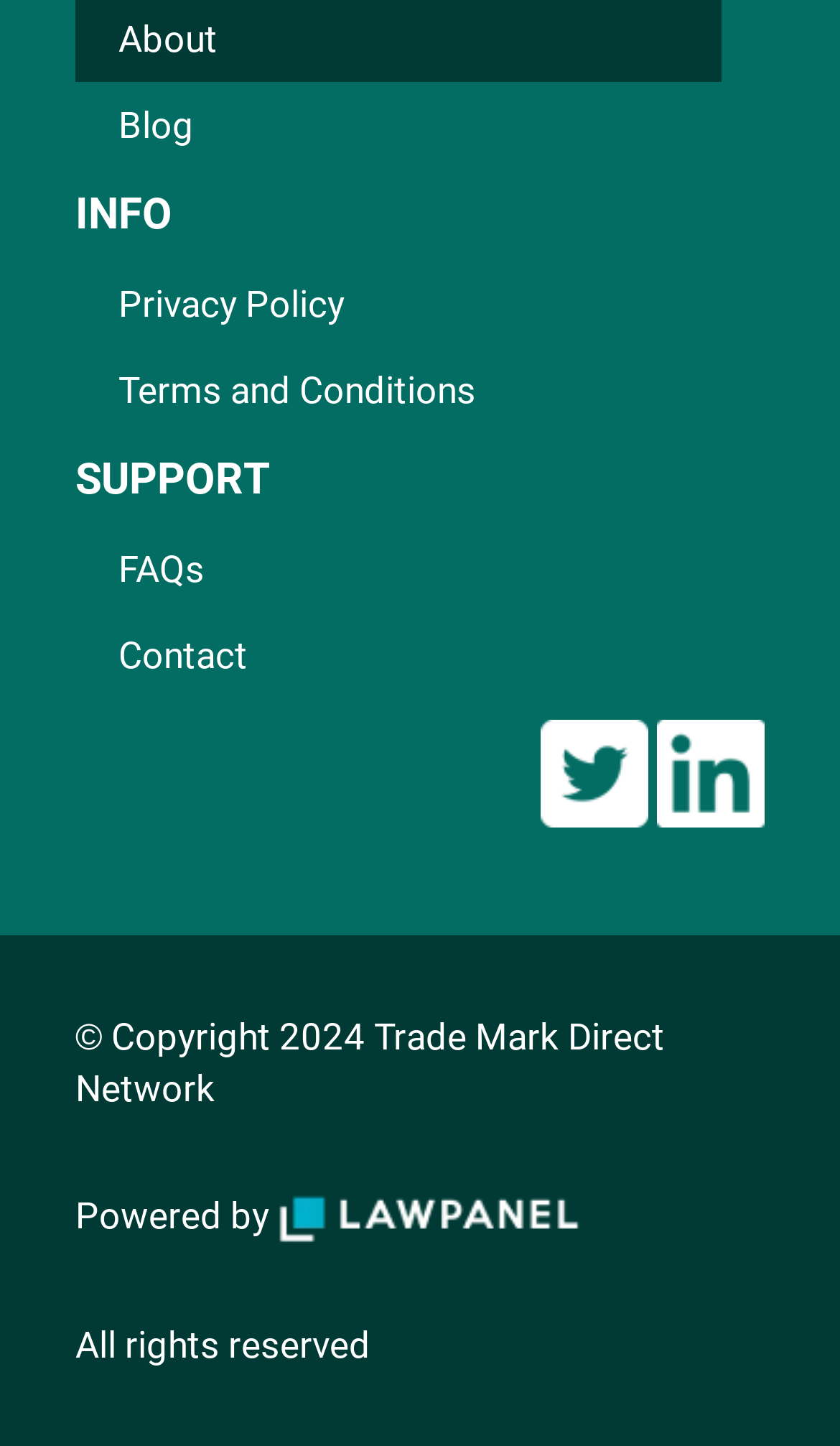Provide your answer in one word or a succinct phrase for the question: 
What is the category of links below 'INFO'?

Policy